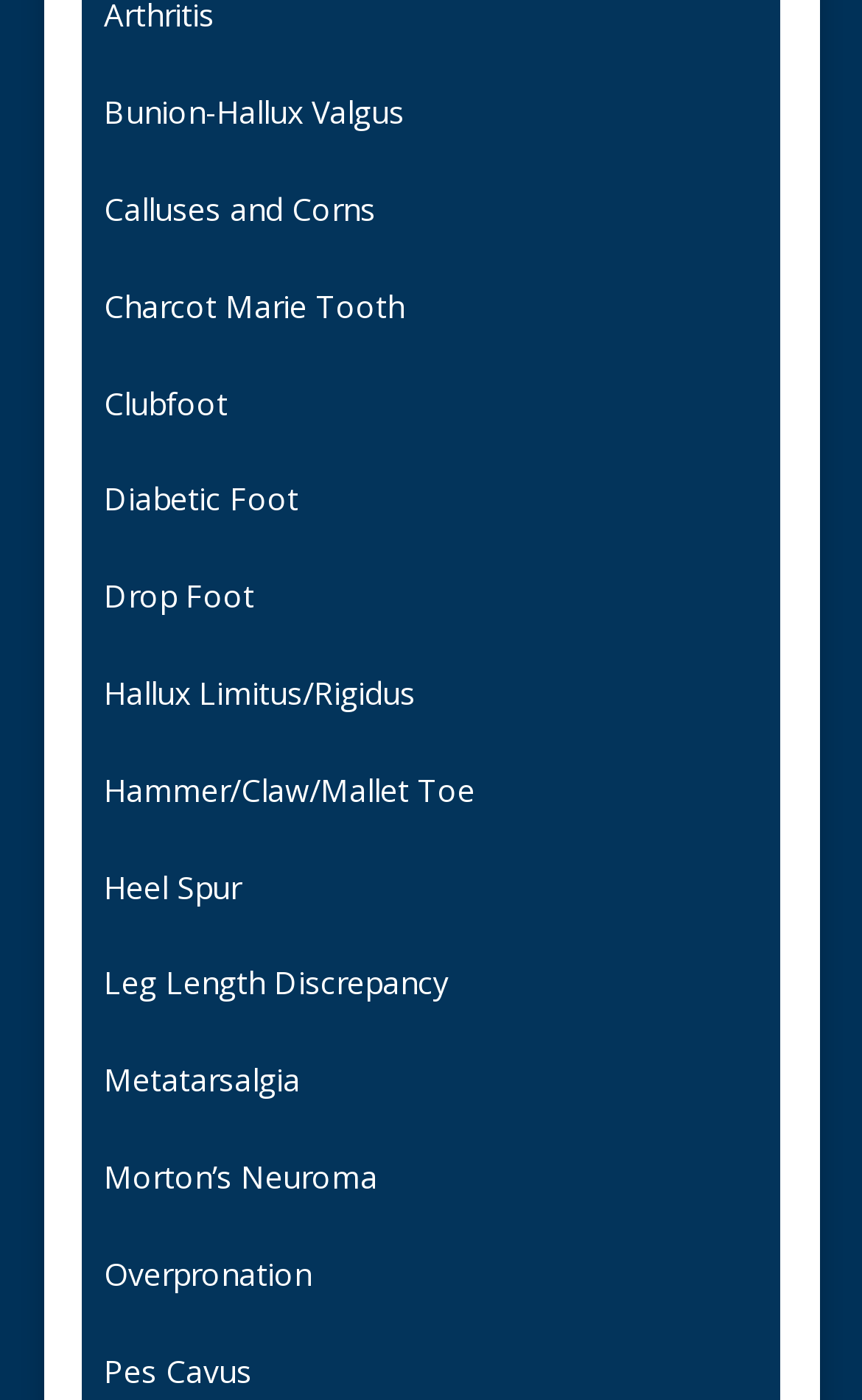Determine the bounding box coordinates of the section to be clicked to follow the instruction: "Learn about Morton’s Neuroma". The coordinates should be given as four float numbers between 0 and 1, formatted as [left, top, right, bottom].

[0.121, 0.825, 0.439, 0.855]